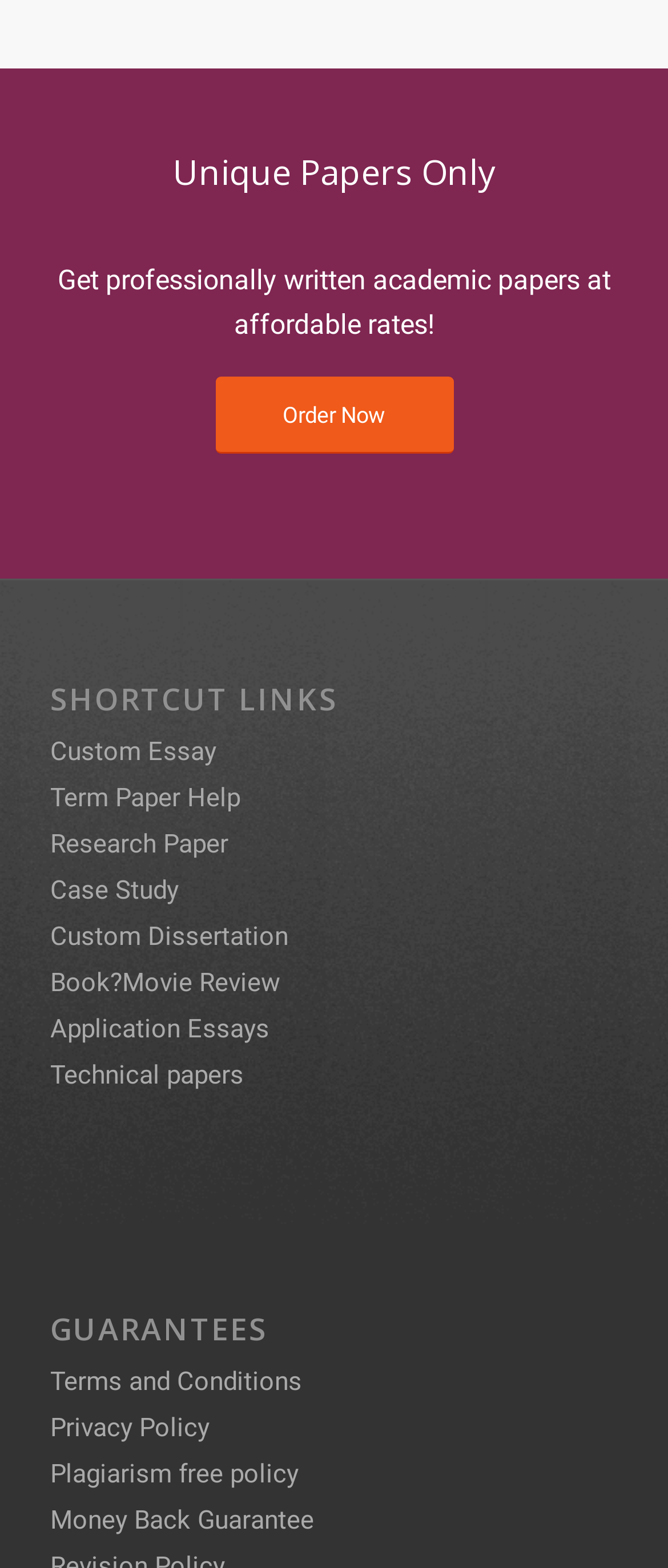Identify the bounding box coordinates for the element that needs to be clicked to fulfill this instruction: "View Custom Essay". Provide the coordinates in the format of four float numbers between 0 and 1: [left, top, right, bottom].

[0.075, 0.406, 0.324, 0.426]